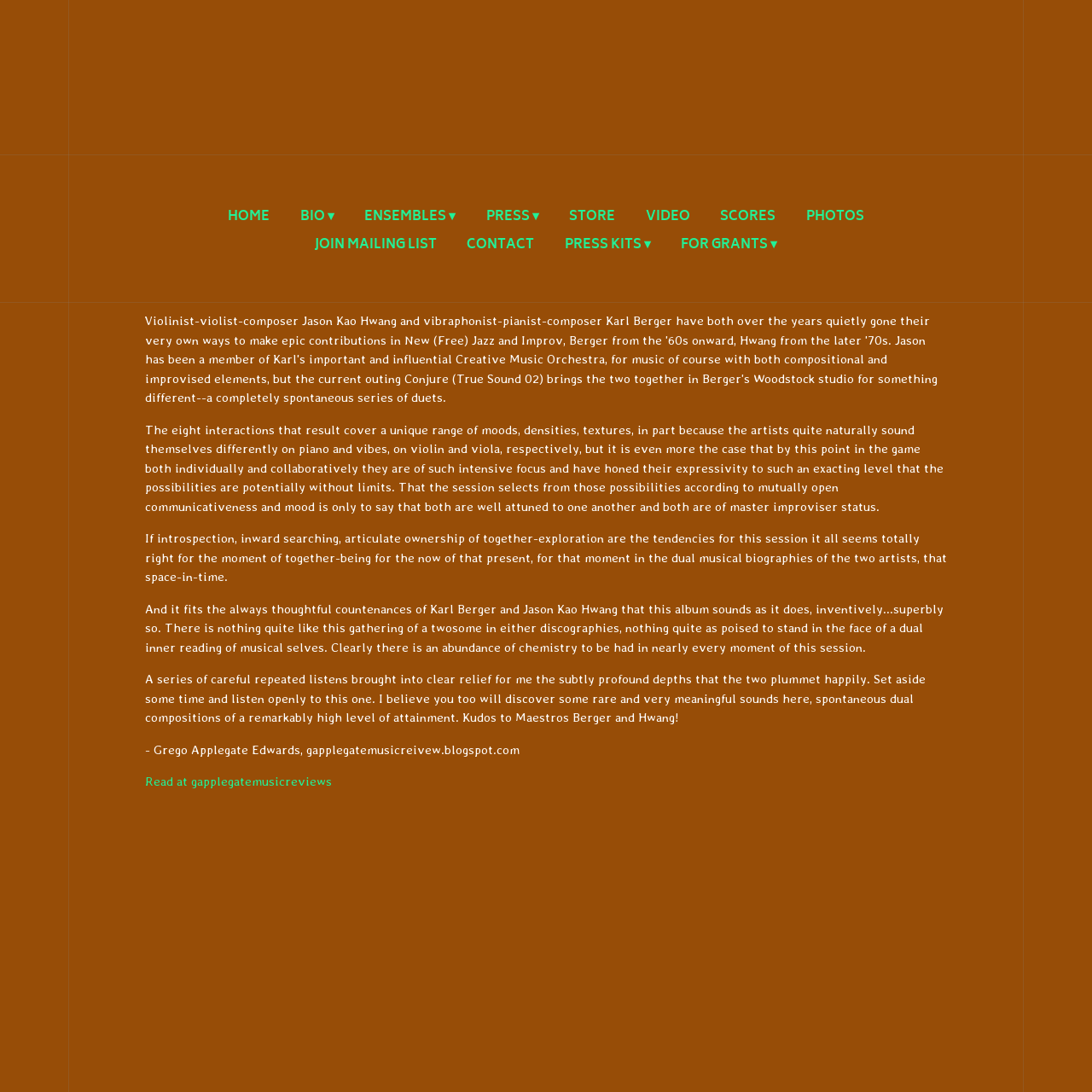Extract the bounding box coordinates for the UI element described by the text: "Join Mailing List". The coordinates should be in the form of [left, top, right, bottom] with values between 0 and 1.

[0.288, 0.217, 0.4, 0.233]